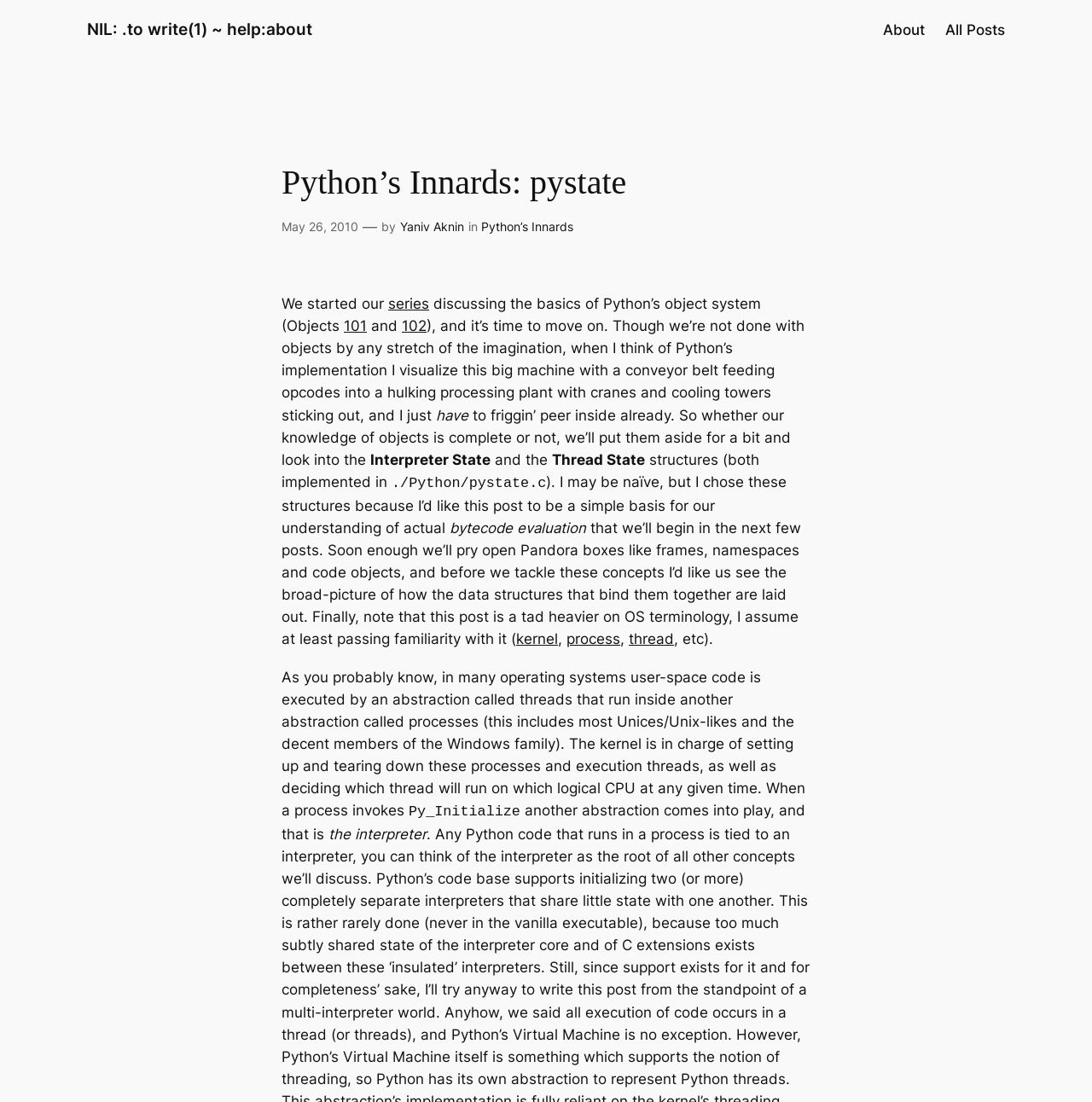Answer the question in a single word or phrase:
What is the date of the post?

May 26, 2010